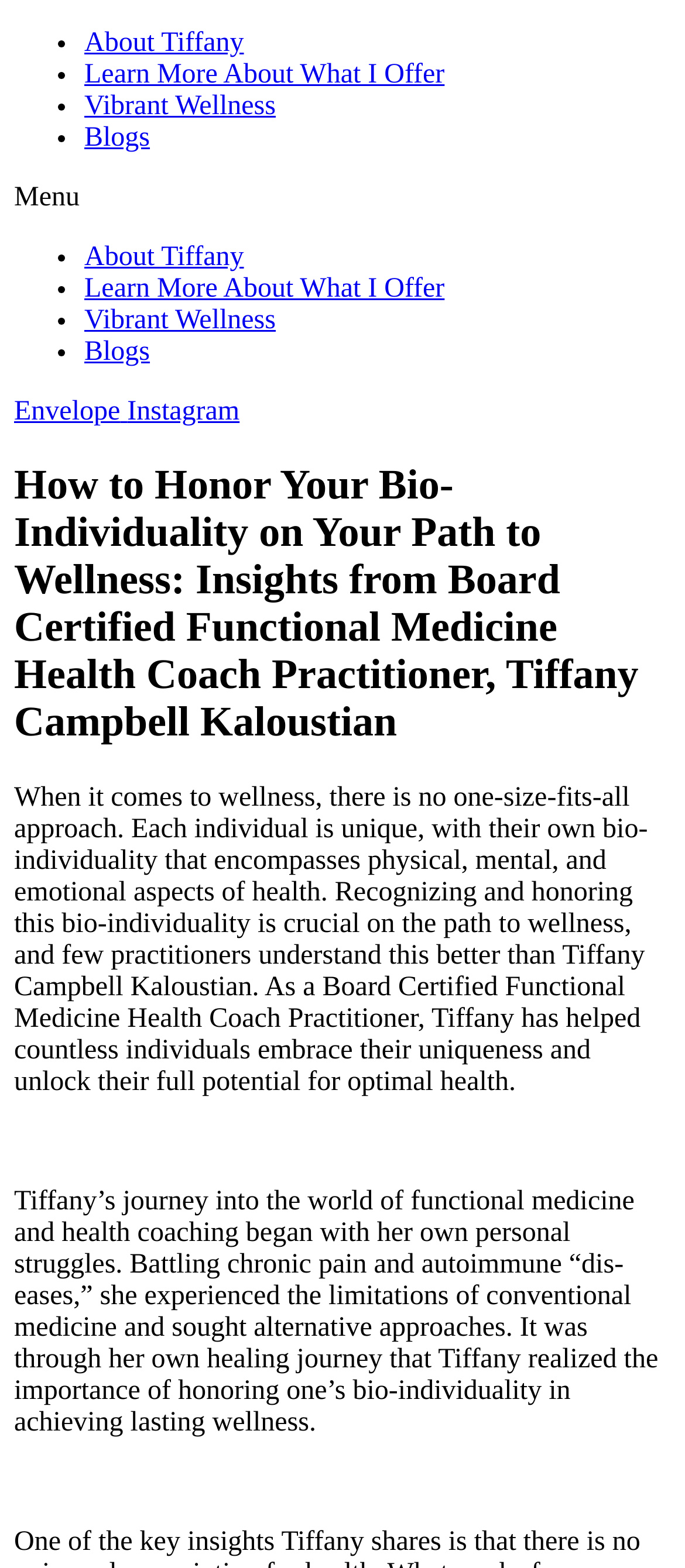What is Tiffany's personal experience with health?
Please provide a single word or phrase in response based on the screenshot.

Chronic pain and autoimmune diseases